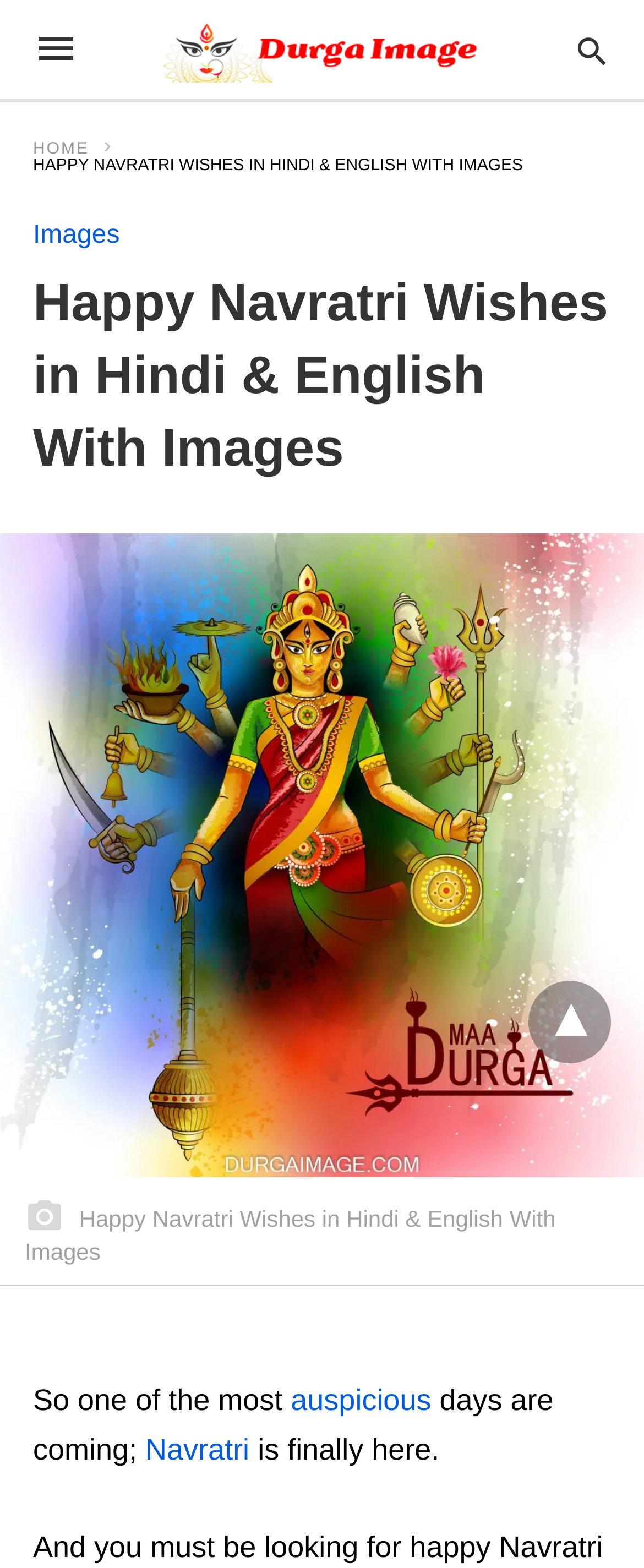Provide your answer to the question using just one word or phrase: Is the webpage about a specific language?

Hindi and English